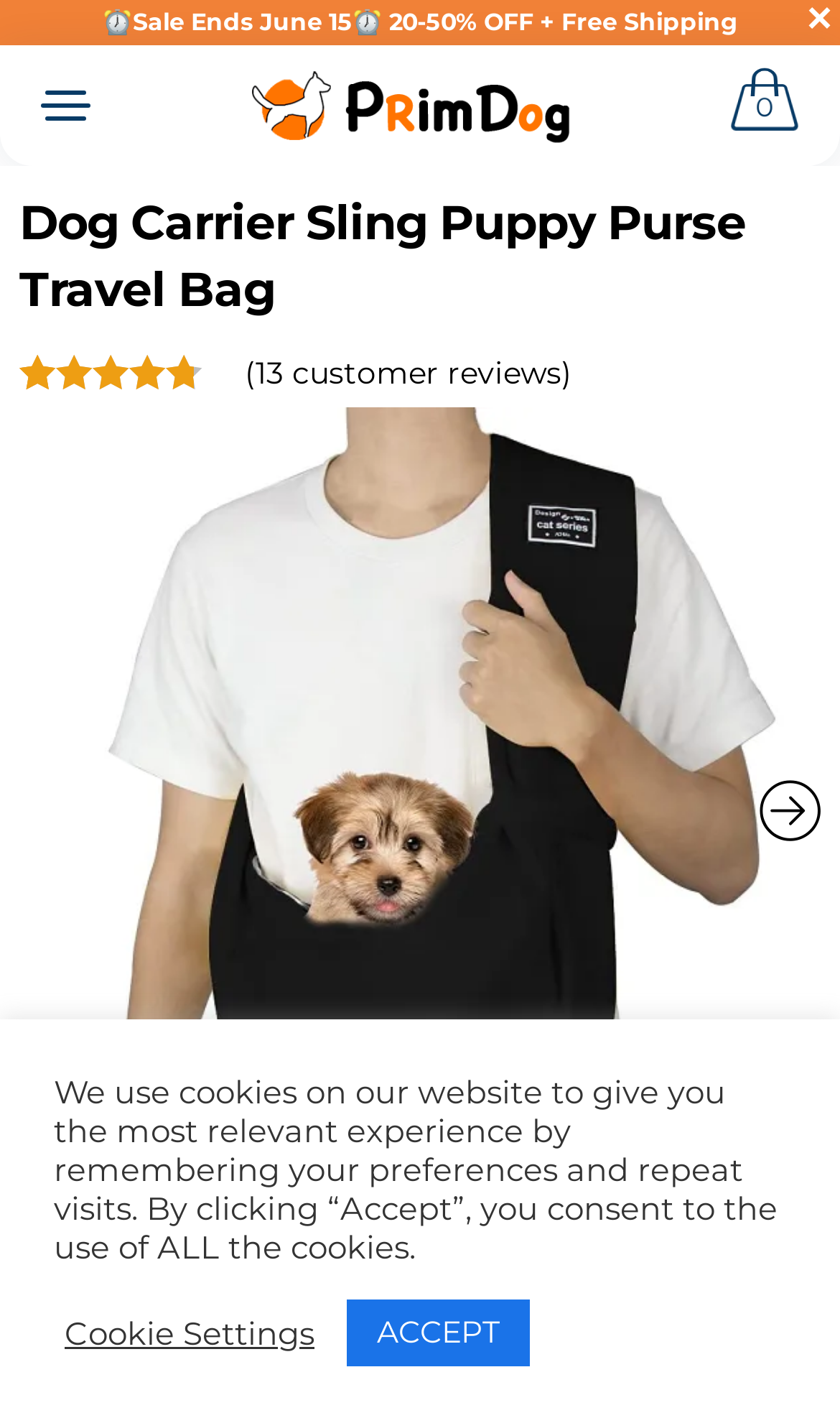Locate the bounding box coordinates of the element to click to perform the following action: 'Click the logo'. The coordinates should be given as four float values between 0 and 1, in the form of [left, top, right, bottom].

[0.3, 0.058, 0.679, 0.087]